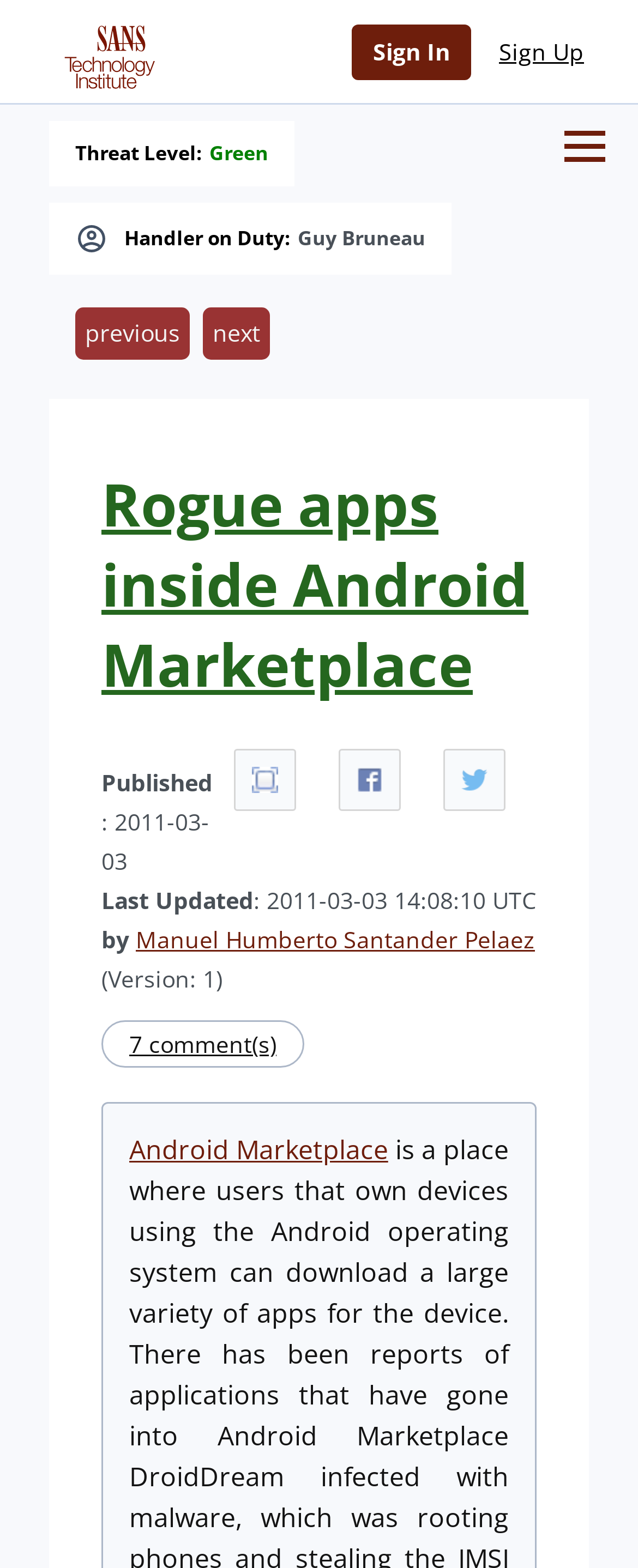What is the name of the handler on duty?
Look at the screenshot and respond with one word or a short phrase.

Guy Bruneau